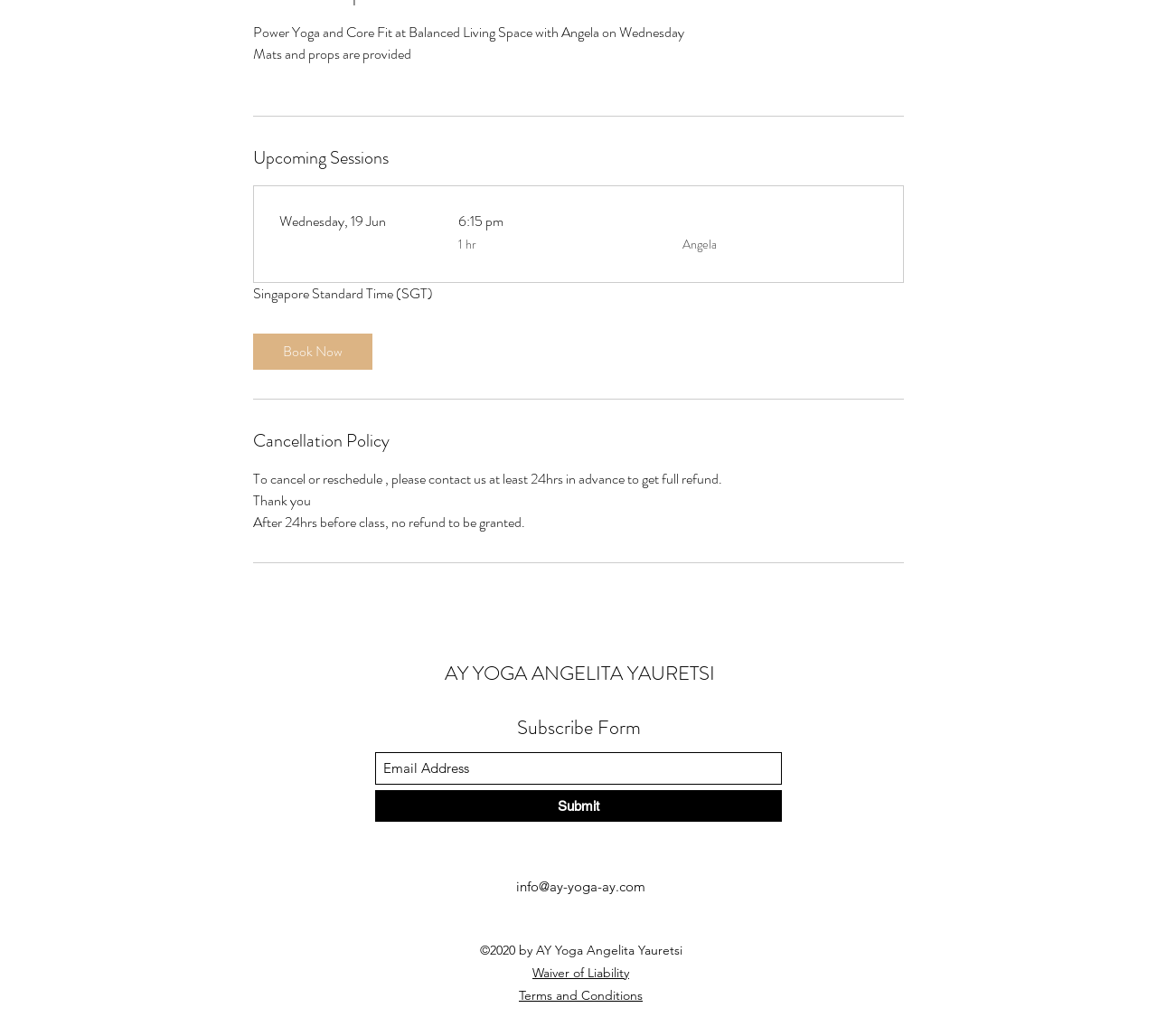Refer to the image and answer the question with as much detail as possible: What is the duration of the yoga session?

The duration of the yoga session can be found in the section 'Upcoming Sessions' where it is written '1 hour' next to the time and date of the session.